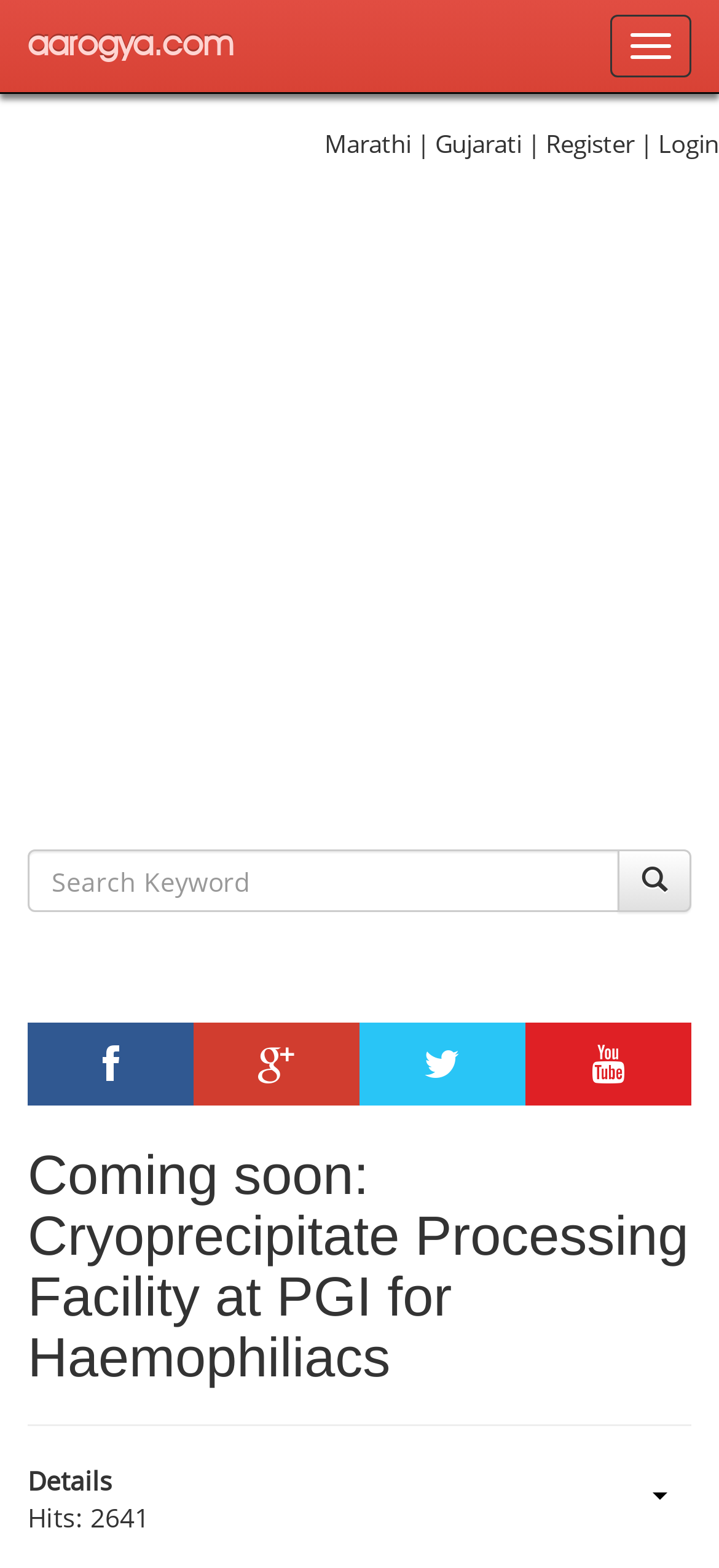Provide a one-word or one-phrase answer to the question:
What is the position of the 'Register' link?

Top-right